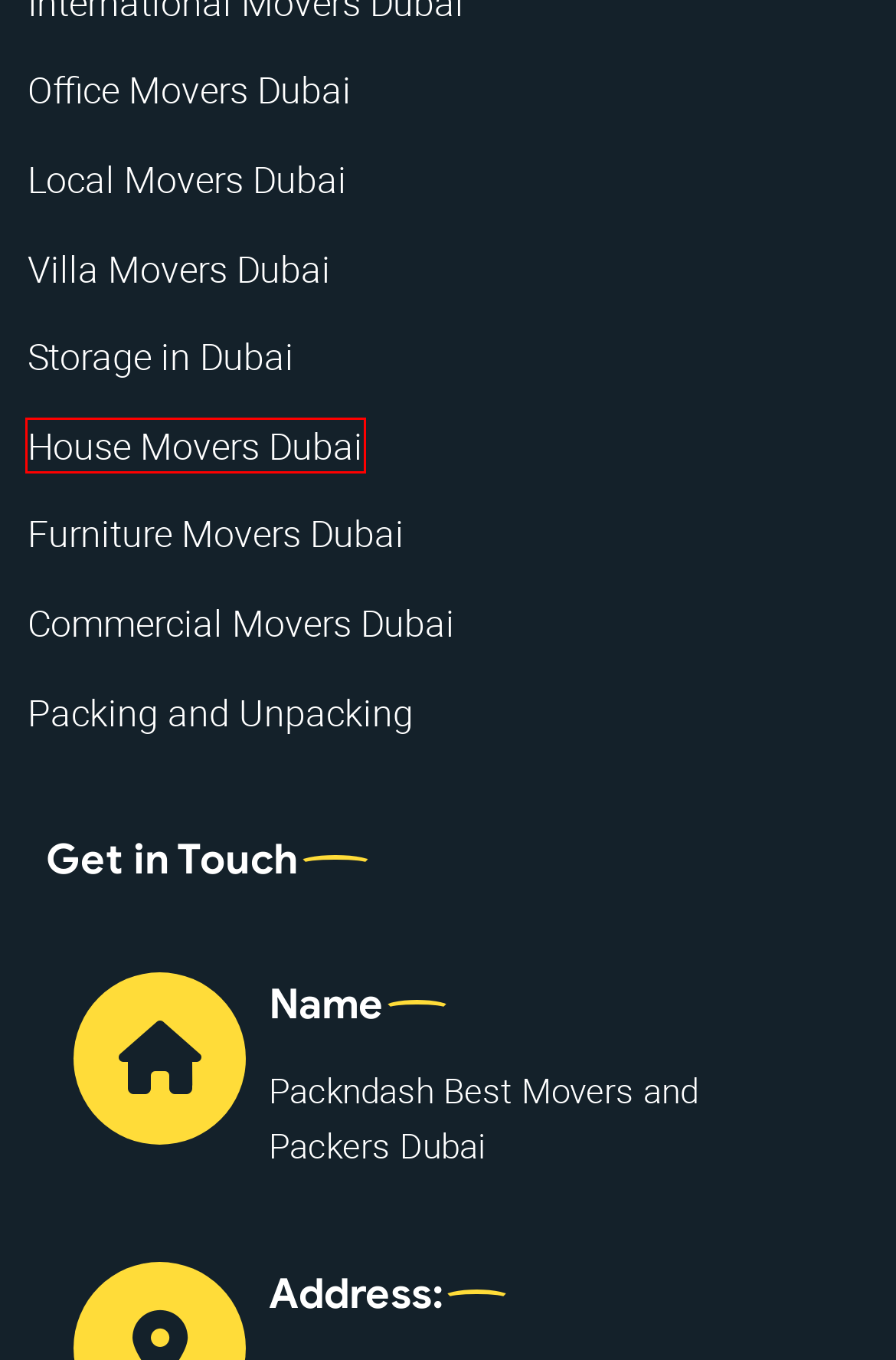Given a screenshot of a webpage with a red bounding box, please pick the webpage description that best fits the new webpage after clicking the element inside the bounding box. Here are the candidates:
A. Storage in Dubai | Cheap and Secure | PacknDash
B. Professional house movers and packers in dubai
C. Terms and Conditions | PacknDash
D. Office Movers in Dubai | Office Relocation | PacknDash
E. HTML Sitemap | PacknDash
F. International Movers in Dubai | Get free Quotes | PacknDash
G. Best Home Movers and Packers in Dubai | Cheap prices
H. Local Movers in Dubai | Award Winning Movers | PacknDash

B